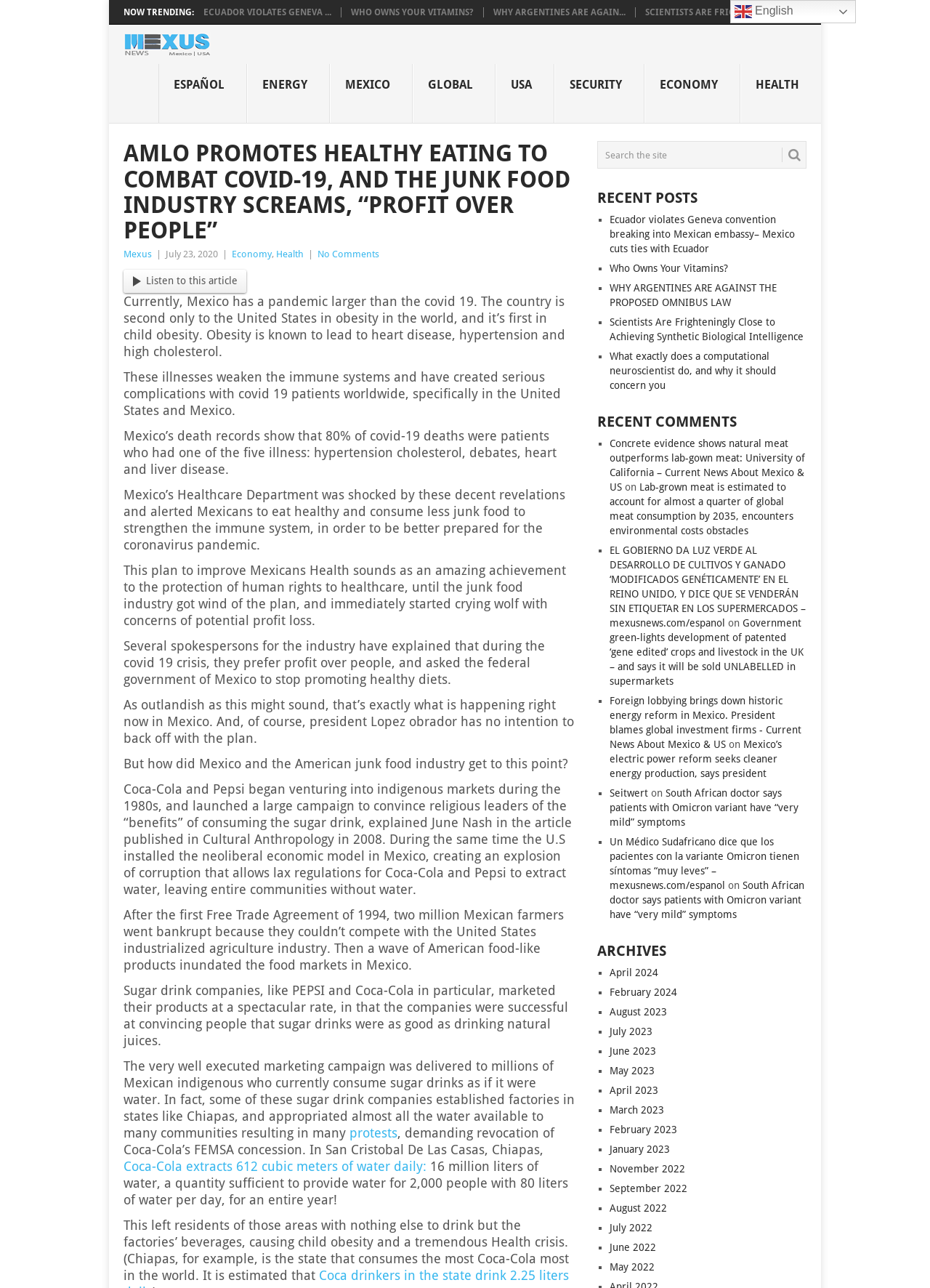What is the ranking of Mexico in obesity worldwide?
Use the screenshot to answer the question with a single word or phrase.

Second